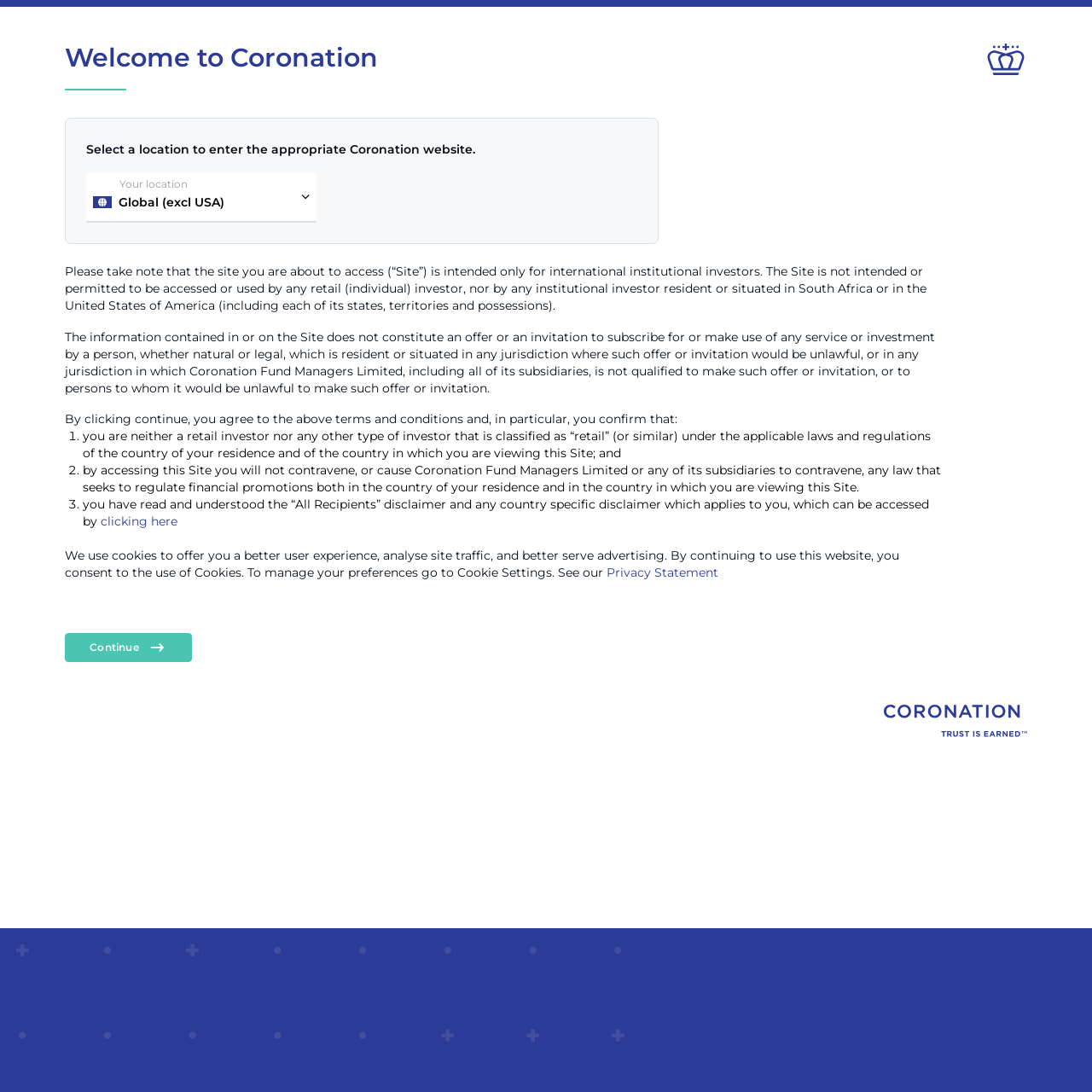Use a single word or phrase to answer this question: 
What are the terms and conditions for accessing the site?

Two conditions